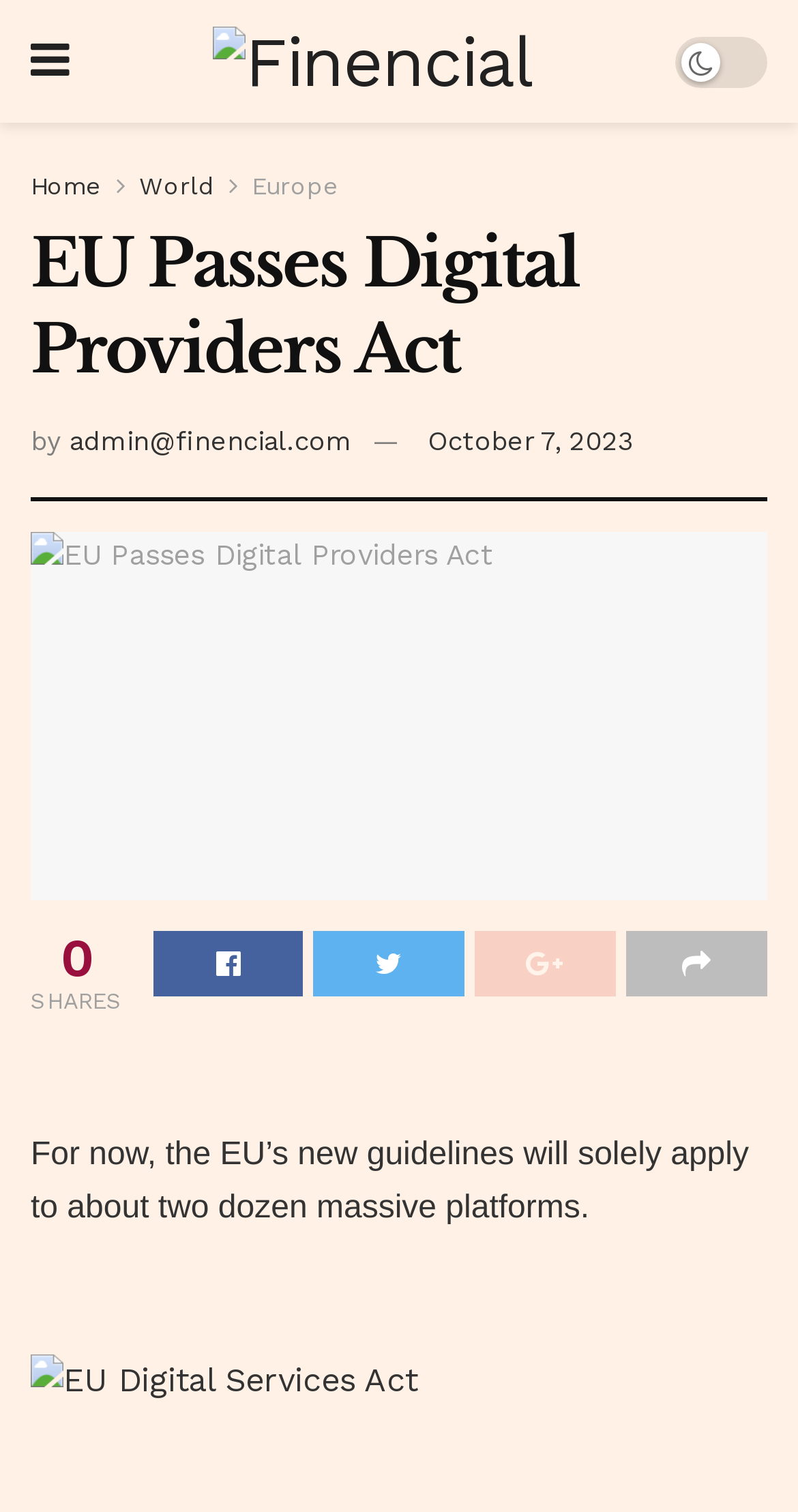Detail the various sections and features present on the webpage.

The webpage is about the EU's Digital Providers Act, with the main title "EU Passes Digital Providers Act" prominently displayed at the top. Below the title, there is a byline with the author's email address and the date "October 7, 2023". 

On the top-left corner, there is a Finencial logo, which is also a link. Next to it, there are four navigation links: "Home", "World", "Europe", and a bookmark icon. 

The main content of the webpage is a news article, which starts with the sentence "For now, the EU’s new guidelines will solely apply to about two dozen massive platforms." The article is accompanied by an image related to the EU Digital Services Act, which is placed at the bottom of the page.

Above the article, there is a link to the same article title, which is also accompanied by an image. On the right side of the article, there are four social media sharing links, represented by icons. At the top of the page, there is a "SHARES" label.